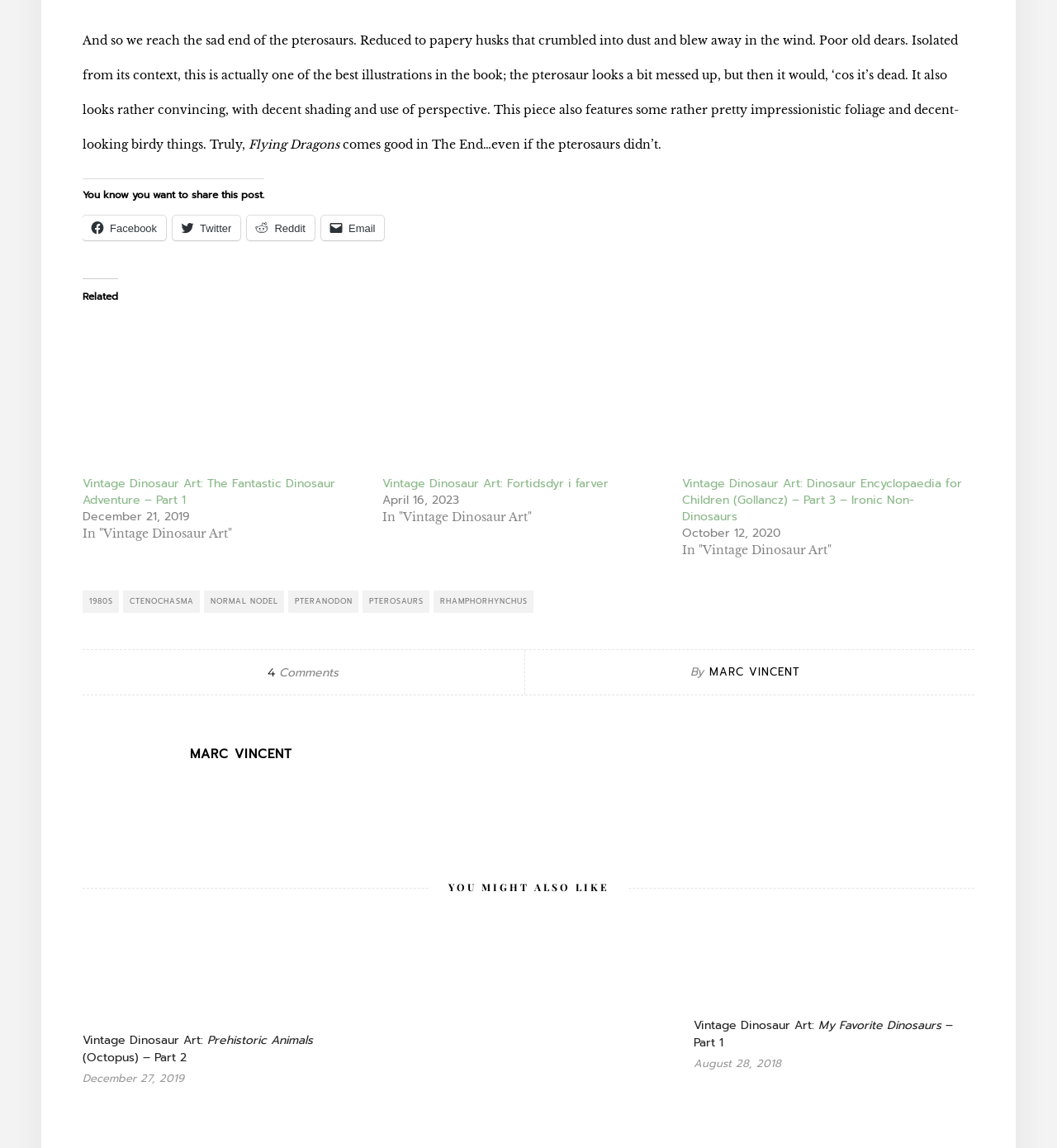Given the webpage screenshot and the description, determine the bounding box coordinates (top-left x, top-left y, bottom-right x, bottom-right y) that define the location of the UI element matching this description: Normal Nodel

[0.193, 0.515, 0.269, 0.534]